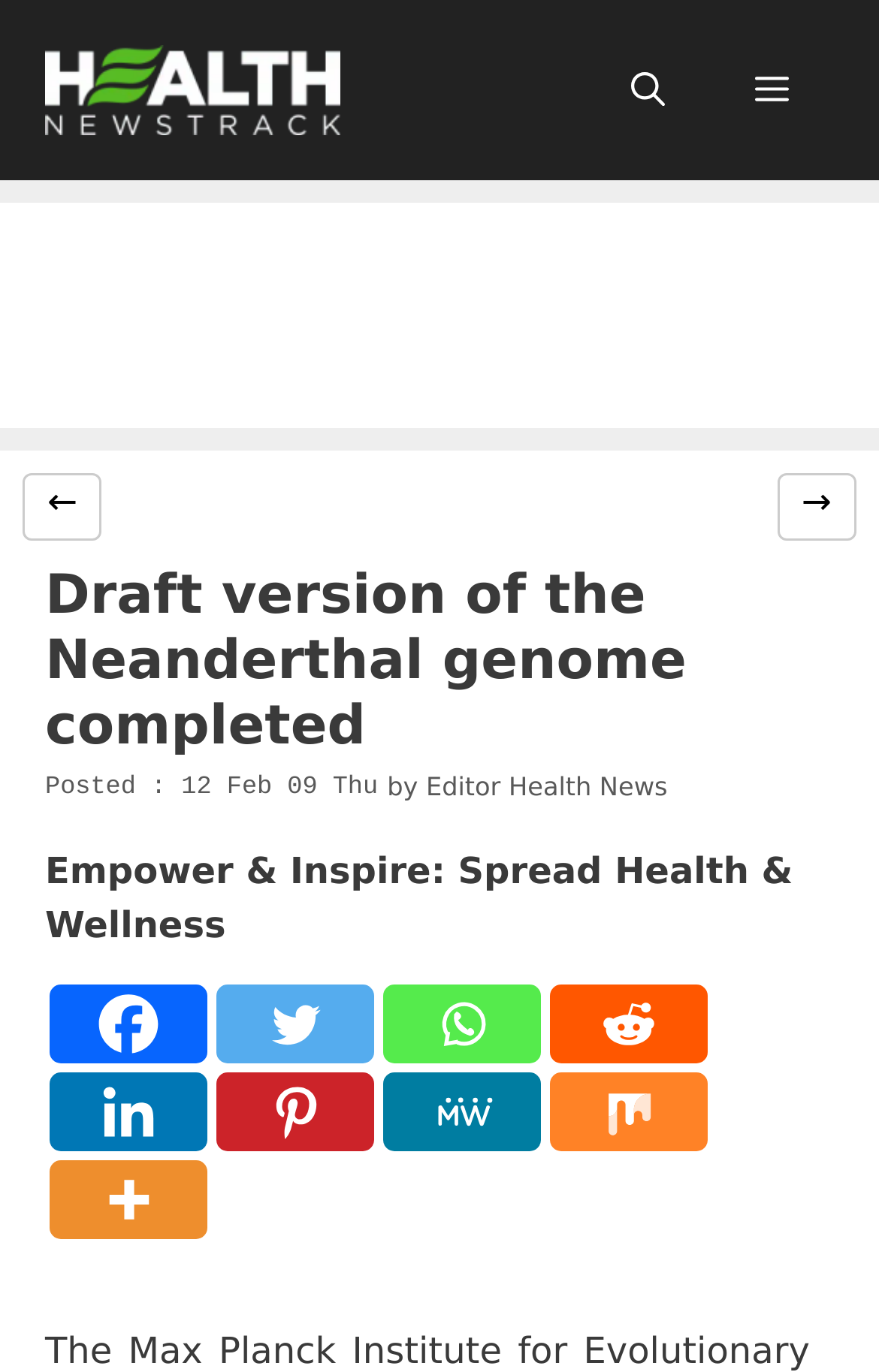Identify the bounding box coordinates of the region that should be clicked to execute the following instruction: "Open menu".

[0.808, 0.016, 0.949, 0.115]